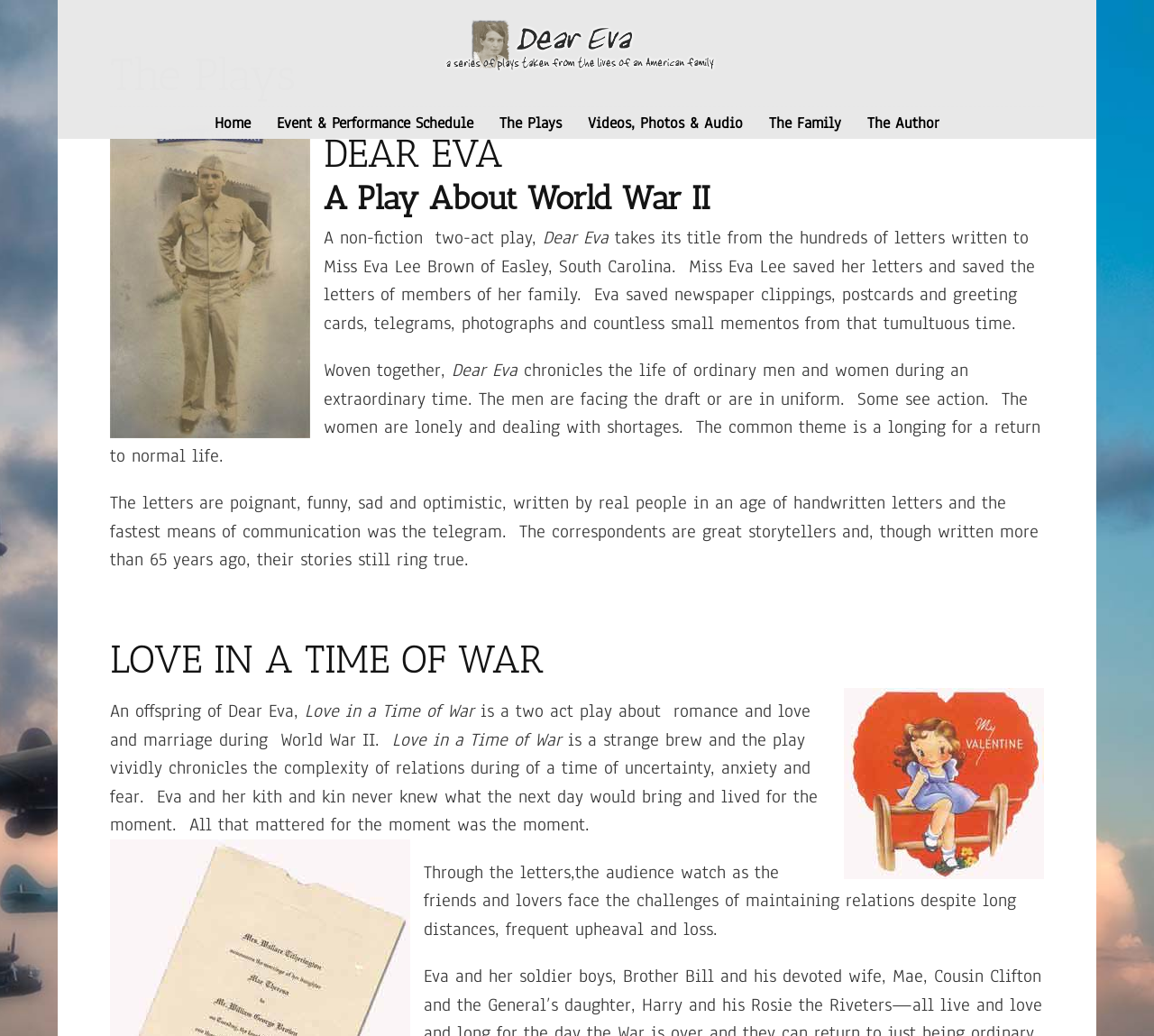Given the element description Event & Performance Schedule, specify the bounding box coordinates of the corresponding UI element in the format (top-left x, top-left y, bottom-right x, bottom-right y). All values must be between 0 and 1.

[0.24, 0.087, 0.41, 0.134]